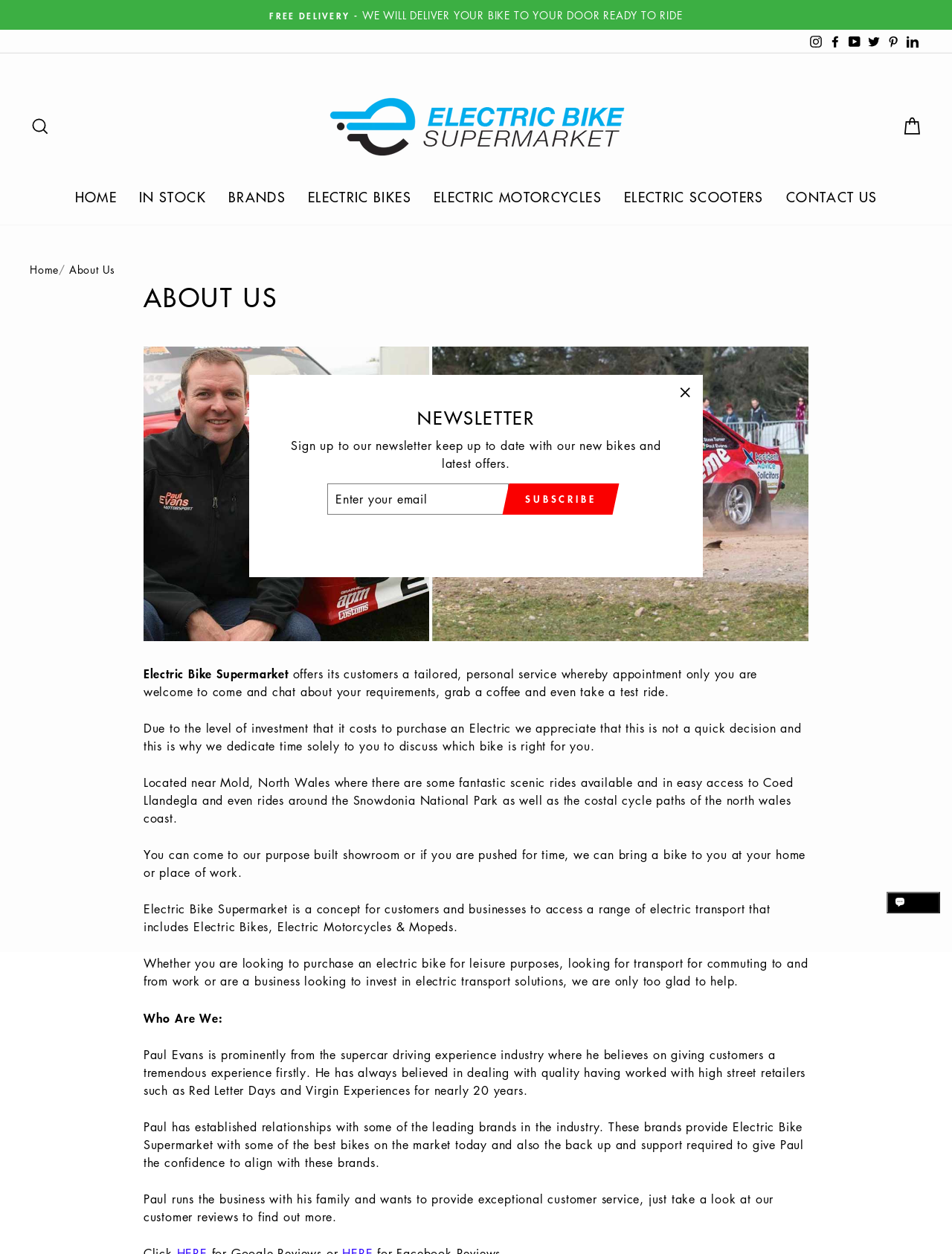Determine the bounding box coordinates of the clickable element to achieve the following action: 'Go to Glasgow Life website'. Provide the coordinates as four float values between 0 and 1, formatted as [left, top, right, bottom].

None